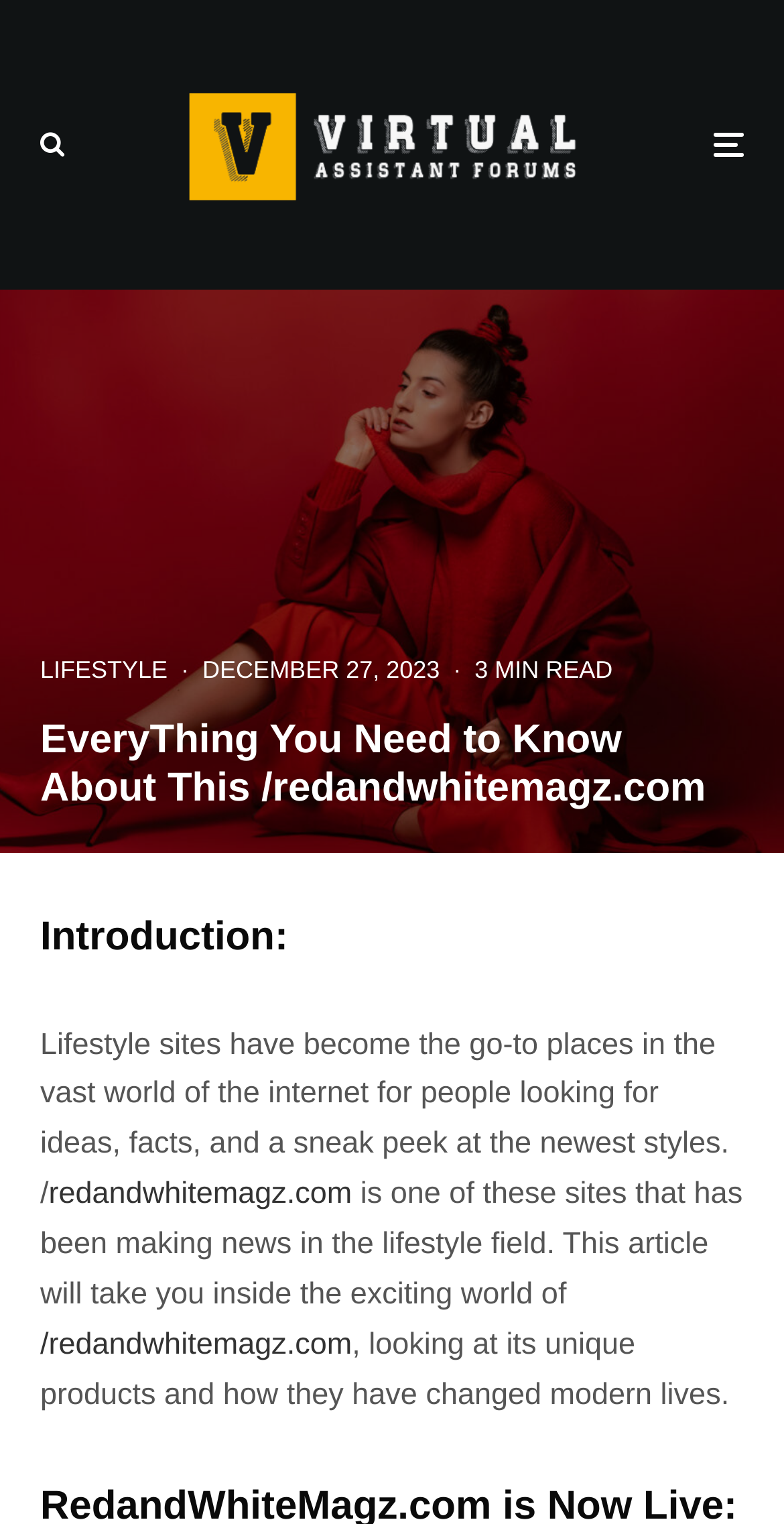What is the name of the lifestyle site?
Please answer the question as detailed as possible.

I found the answer by looking at the text content of the webpage, specifically the sentence 'Lifestyle sites have become the go-to places in the vast world of the internet for people looking for ideas, facts, and a sneak peek at the newest styles. /redandwhitemagz.com is one of these sites that has been making news in the lifestyle field.'